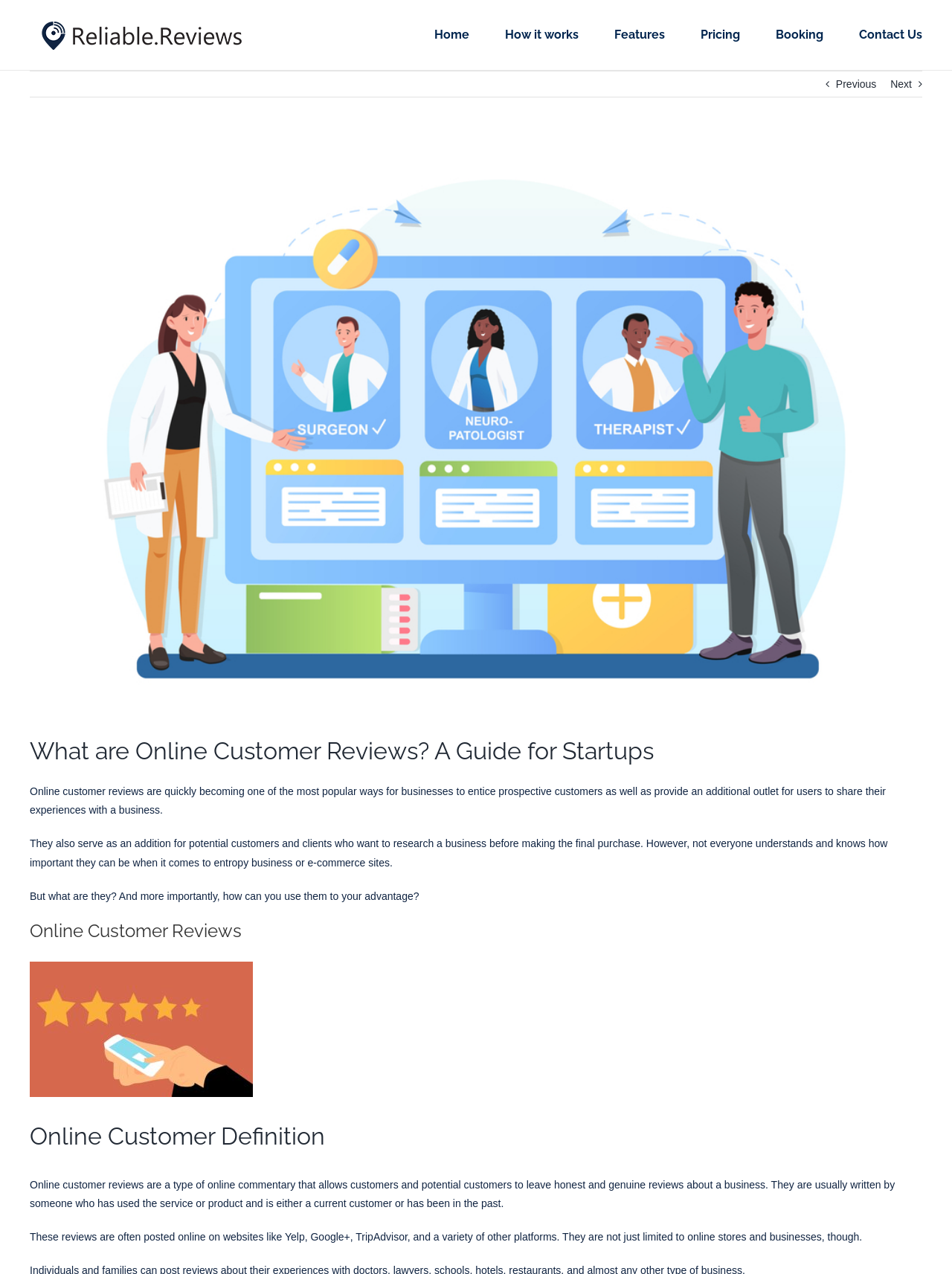Give a detailed account of the webpage.

This webpage is about online customer reviews, specifically a guide for startups. At the top left corner, there is a logo of "Reliable Reviews" with a link to the homepage. Next to it, there is a main menu navigation bar with links to "Home", "How it works", "Features", "Pricing", "Booking", and "Contact Us". 

Below the navigation bar, there are two links, "Previous" and "Next", which are likely for pagination. On the left side of the page, there is a large image related to online customer reviews, with a link to view a larger version of the image. 

The main content of the page starts with a heading "What are Online Customer Reviews? A Guide for Startups" followed by a few paragraphs of text that introduce the importance of online customer reviews for businesses. The text explains that online customer reviews are a popular way for businesses to attract customers and provide an outlet for users to share their experiences. 

Further down the page, there are headings "Online Customer Reviews" and "Online Customer Definition" that separate the content into sections. The text under these headings explains what online customer reviews are, how they work, and their importance for businesses. 

At the bottom right corner of the page, there is a link "Go to Top" that allows users to quickly navigate back to the top of the page.